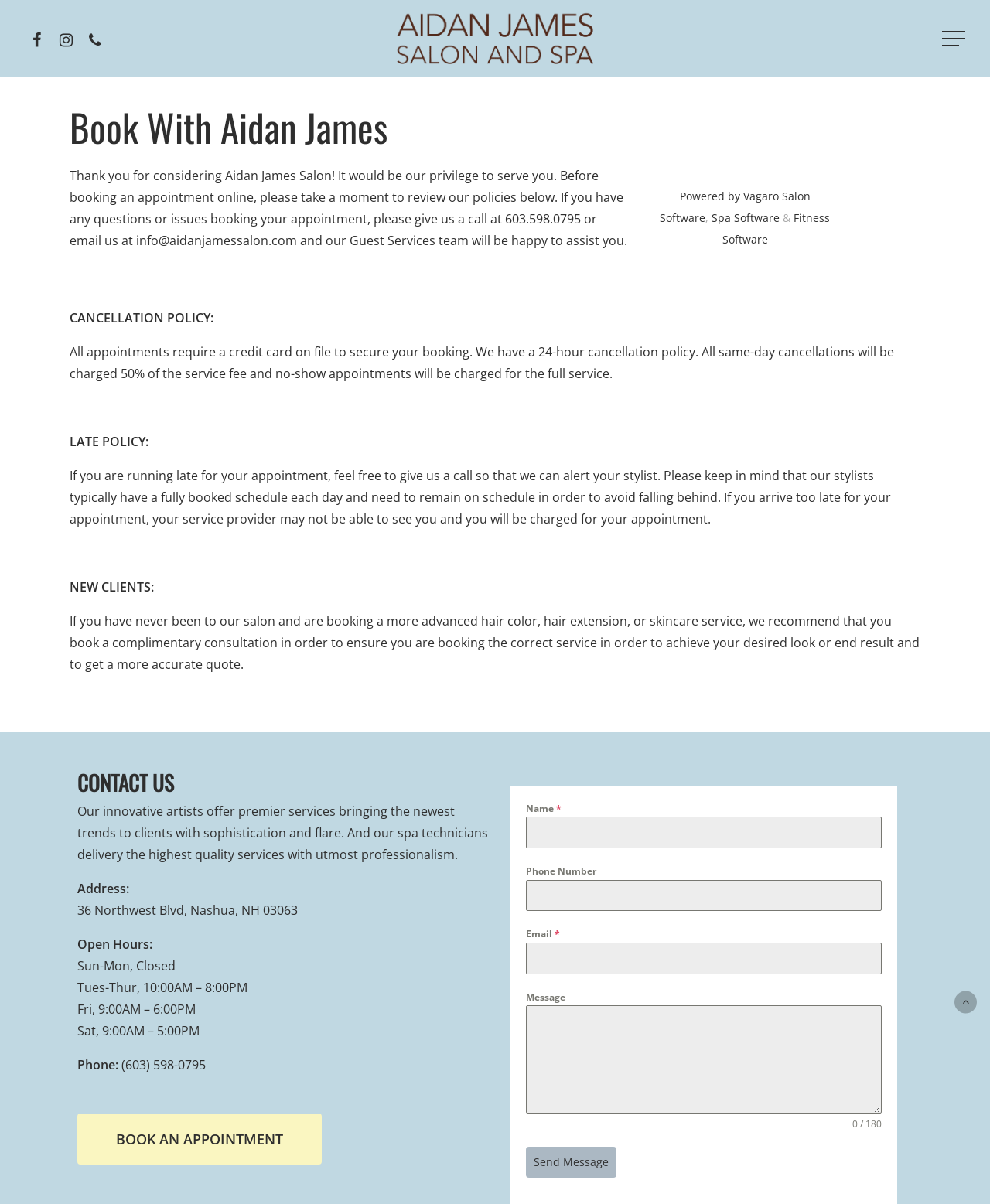Based on the image, please respond to the question with as much detail as possible:
What services does the salon offer?

The webpage mentions that the salon offers premier services bringing the newest trends to clients with sophistication and flare, and that their spa technicians deliver the highest quality services with utmost professionalism, suggesting that they offer hair and skincare services.